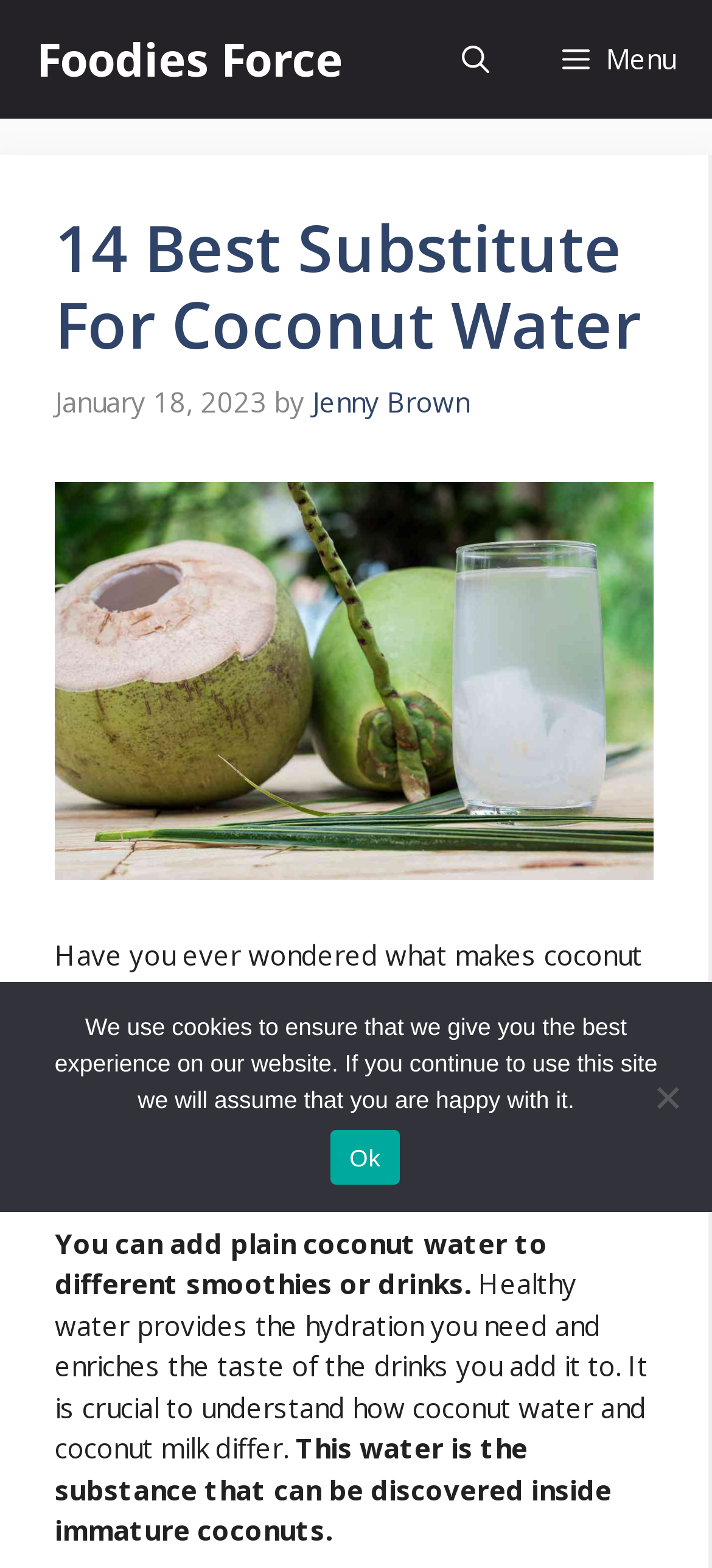Provide the bounding box coordinates, formatted as (top-left x, top-left y, bottom-right x, bottom-right y), with all values being floating point numbers between 0 and 1. Identify the bounding box of the UI element that matches the description: aria-label="Open Search Bar"

[0.597, 0.0, 0.738, 0.076]